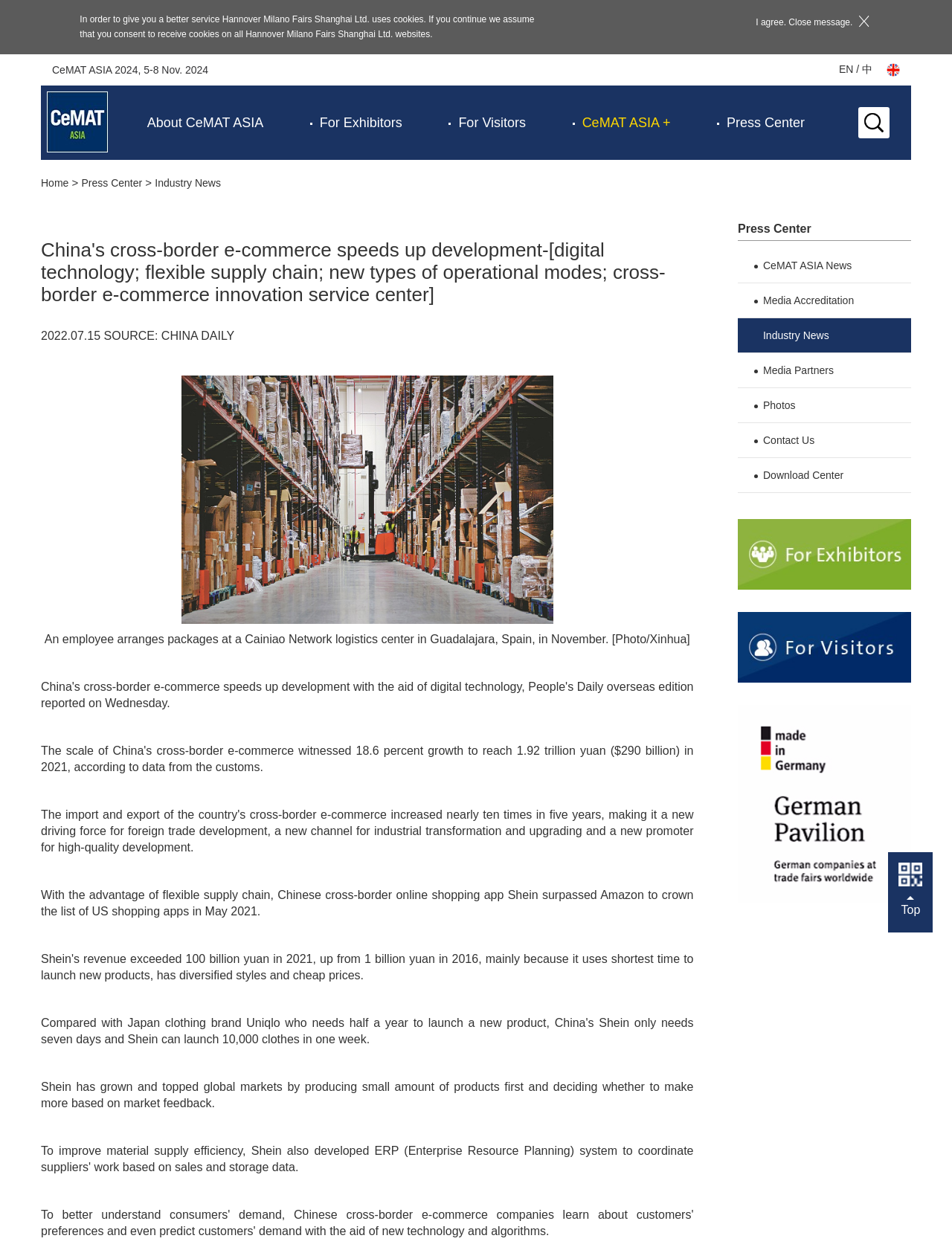Locate the bounding box coordinates of the area that needs to be clicked to fulfill the following instruction: "View Product Categories". The coordinates should be in the format of four float numbers between 0 and 1, namely [left, top, right, bottom].

[0.053, 0.009, 0.329, 0.024]